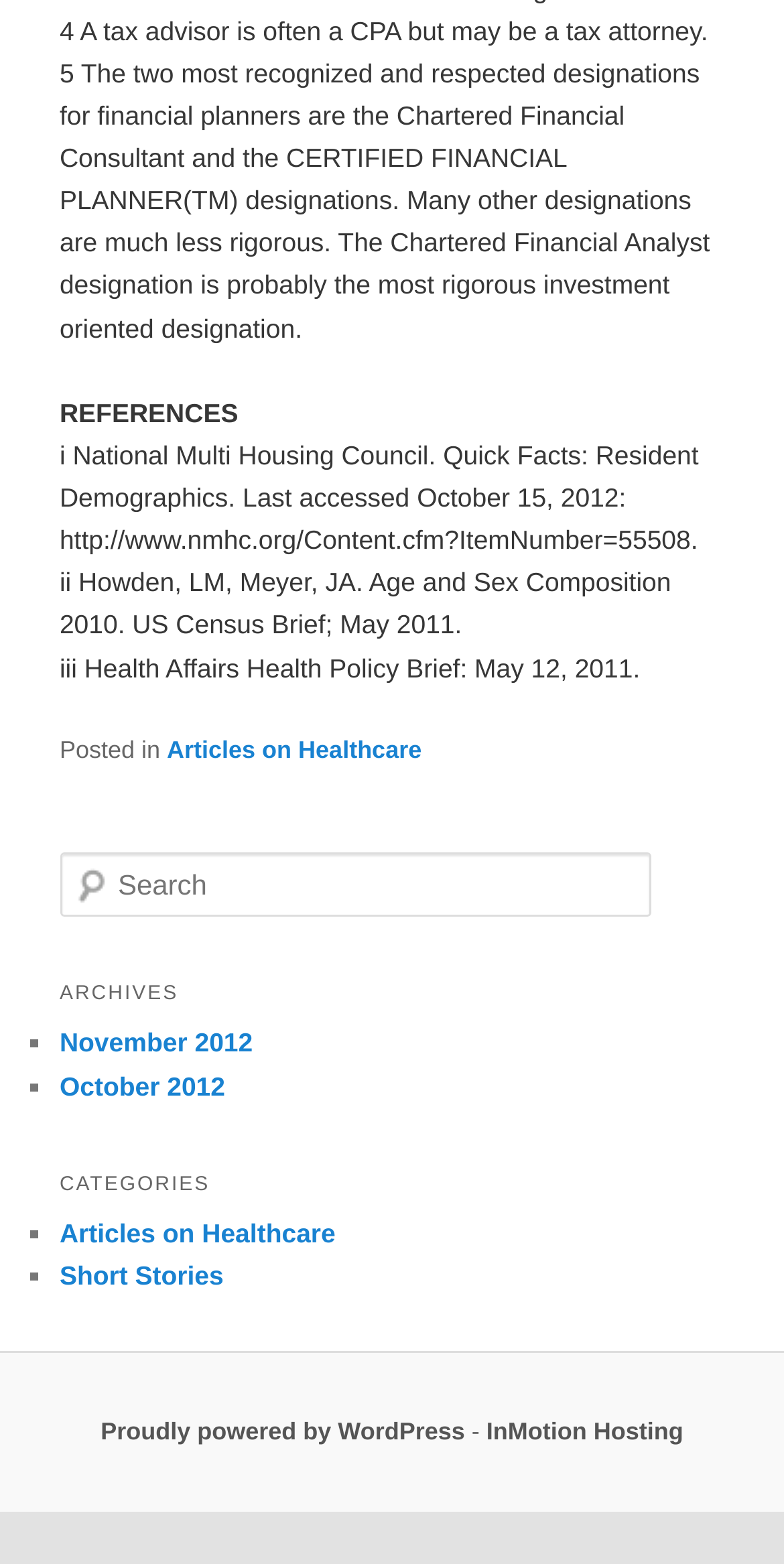Determine the bounding box coordinates of the area to click in order to meet this instruction: "view next post".

None